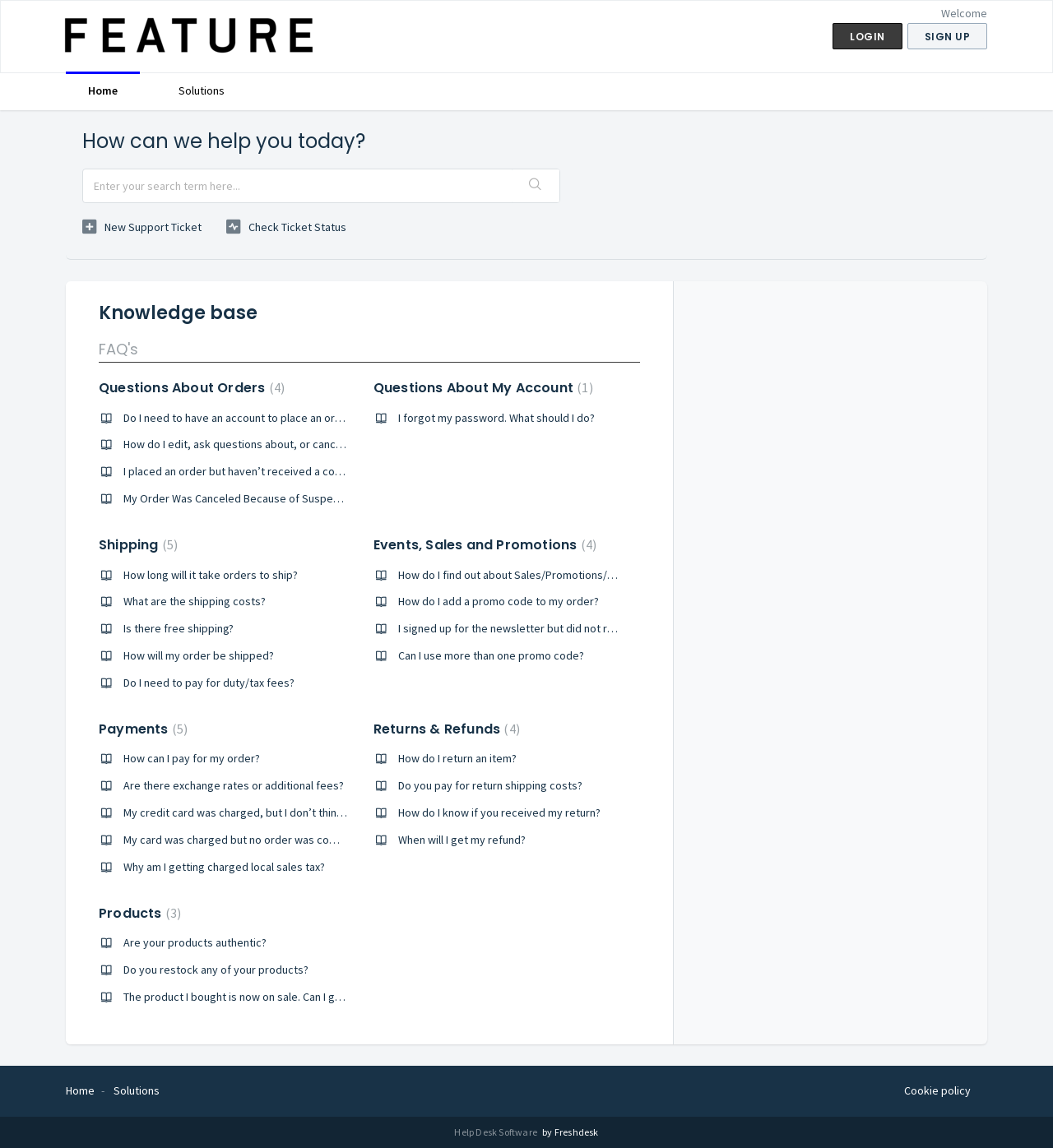Specify the bounding box coordinates of the area that needs to be clicked to achieve the following instruction: "Go to the 'Home' page".

[0.062, 0.062, 0.133, 0.096]